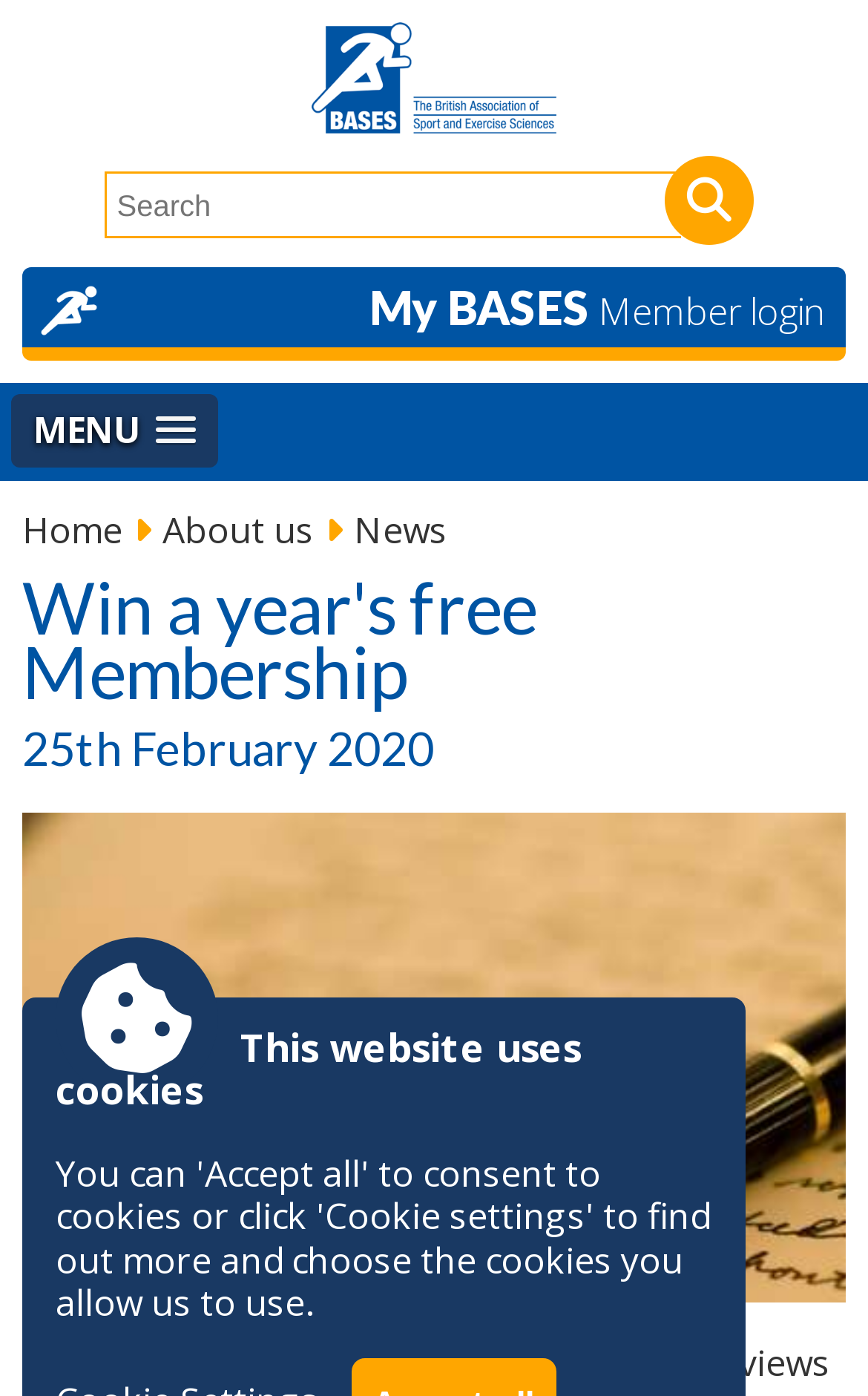Using the description: "This website uses cookies", identify the bounding box of the corresponding UI element in the screenshot.

[0.064, 0.714, 0.821, 0.828]